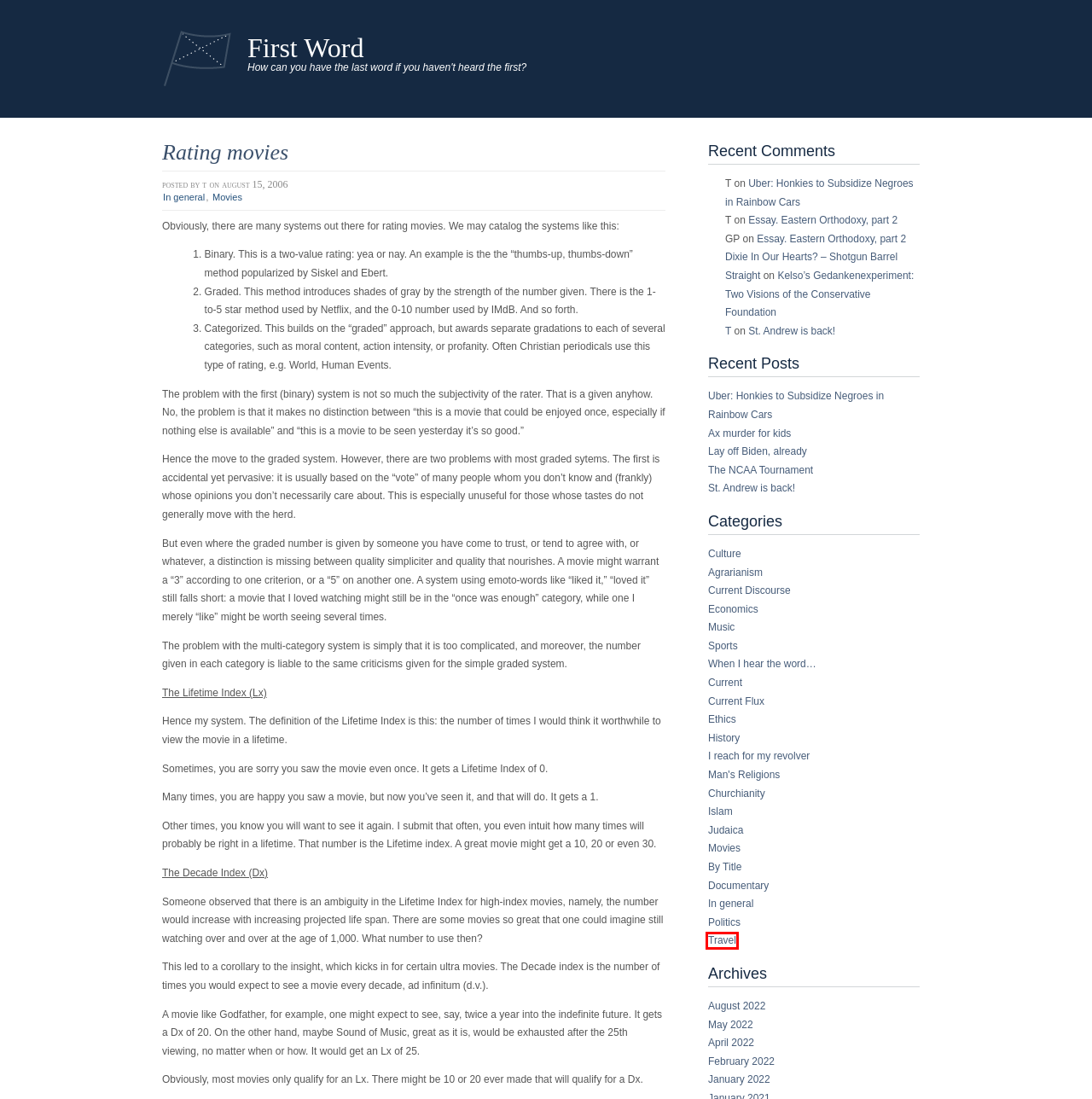Given a screenshot of a webpage featuring a red bounding box, identify the best matching webpage description for the new page after the element within the red box is clicked. Here are the options:
A. Current | First Word
B. Agrarianism | First Word
C. Uber: Honkies to Subsidize Negroes in Rainbow Cars | First Word
D. Music | First Word
E. By Title | First Word
F. Travel | First Word
G. August | 2022 | First Word
H. Culture | First Word

F